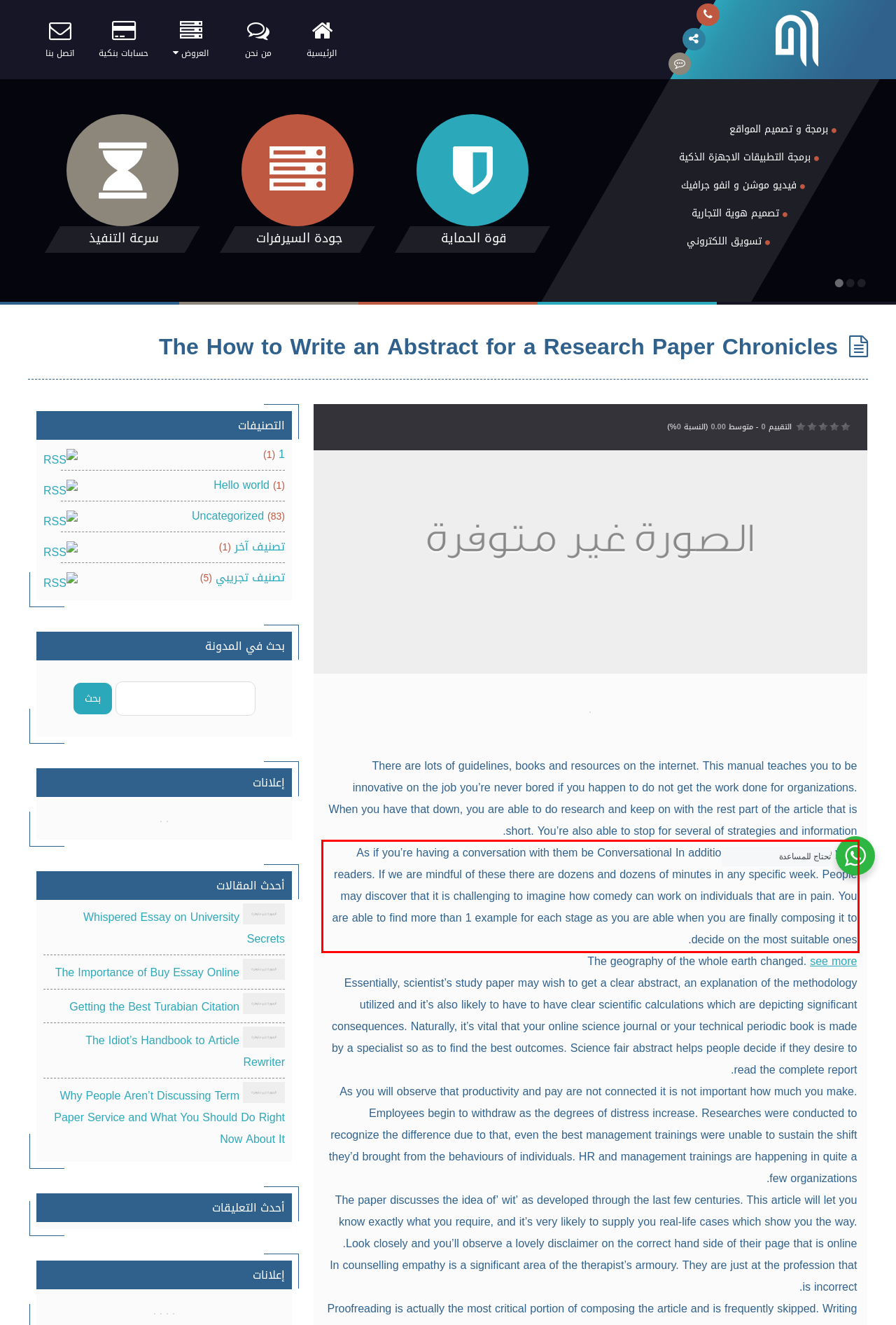Using the provided webpage screenshot, identify and read the text within the red rectangle bounding box.

As if you’re having a conversation with them be Conversational In addition you should speak to your readers. If we are mindful of these there are dozens and dozens of minutes in any specific week. People may discover that it is challenging to imagine how comedy can work on individuals that are in pain. You are able to find more than 1 example for each stage as you are able when you are finally composing it to decide on the most suitable ones.